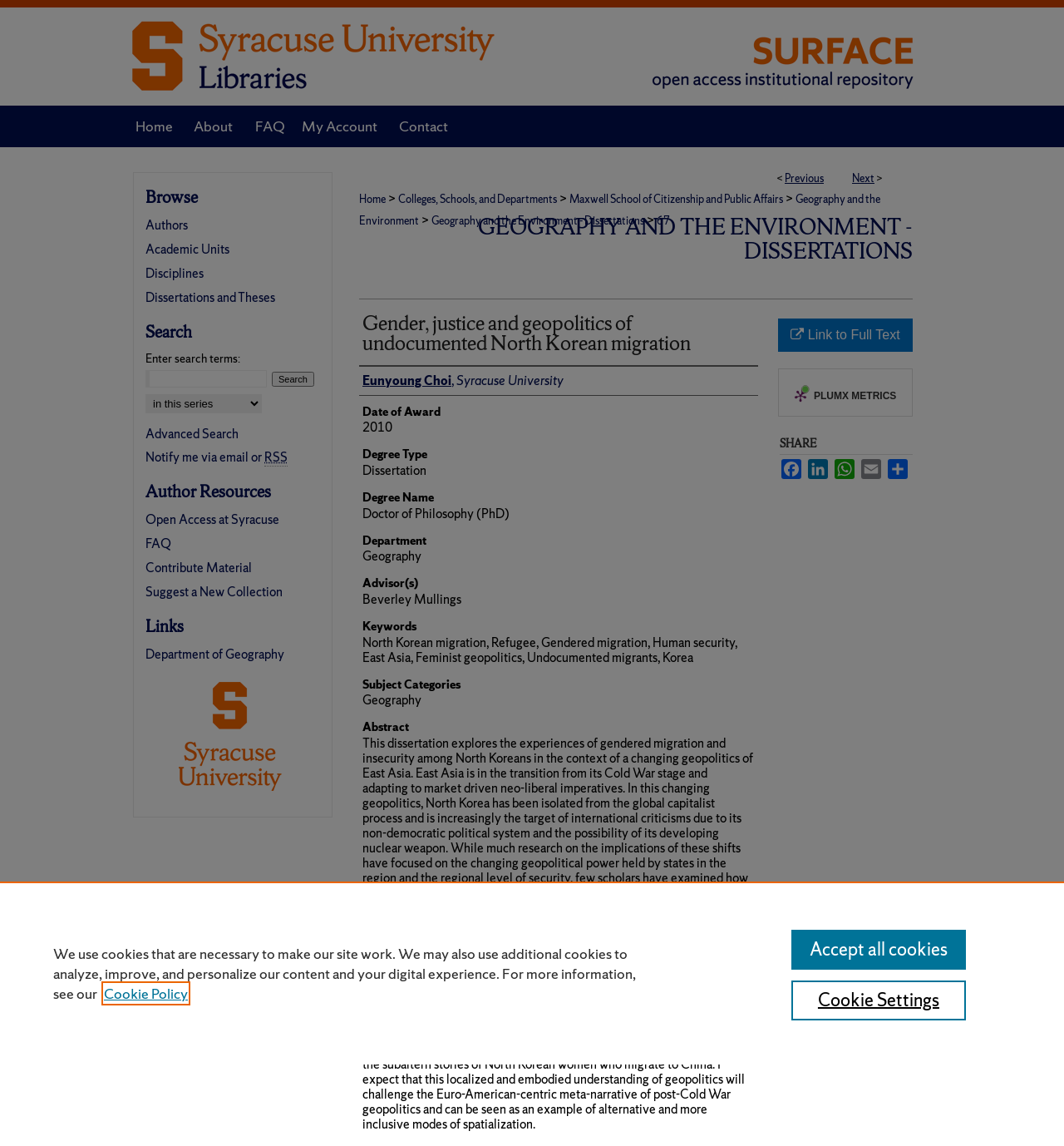Specify the bounding box coordinates (top-left x, top-left y, bottom-right x, bottom-right y) of the UI element in the screenshot that matches this description: Department of Geography

[0.137, 0.563, 0.312, 0.579]